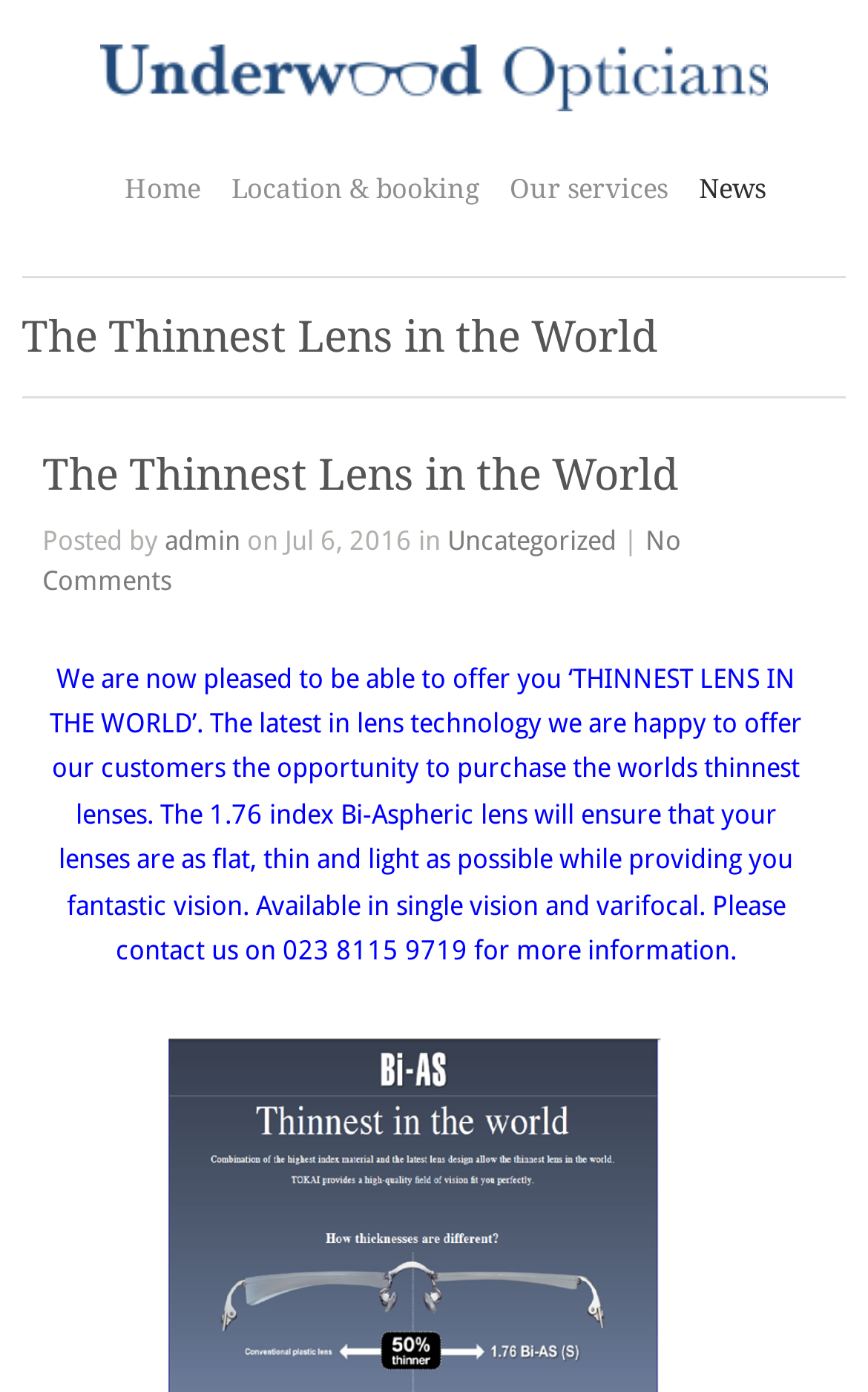What is the name of the optician?
Give a detailed and exhaustive answer to the question.

The name of the optician can be found in the top-left corner of the webpage, where it is written as a heading and also as an image.